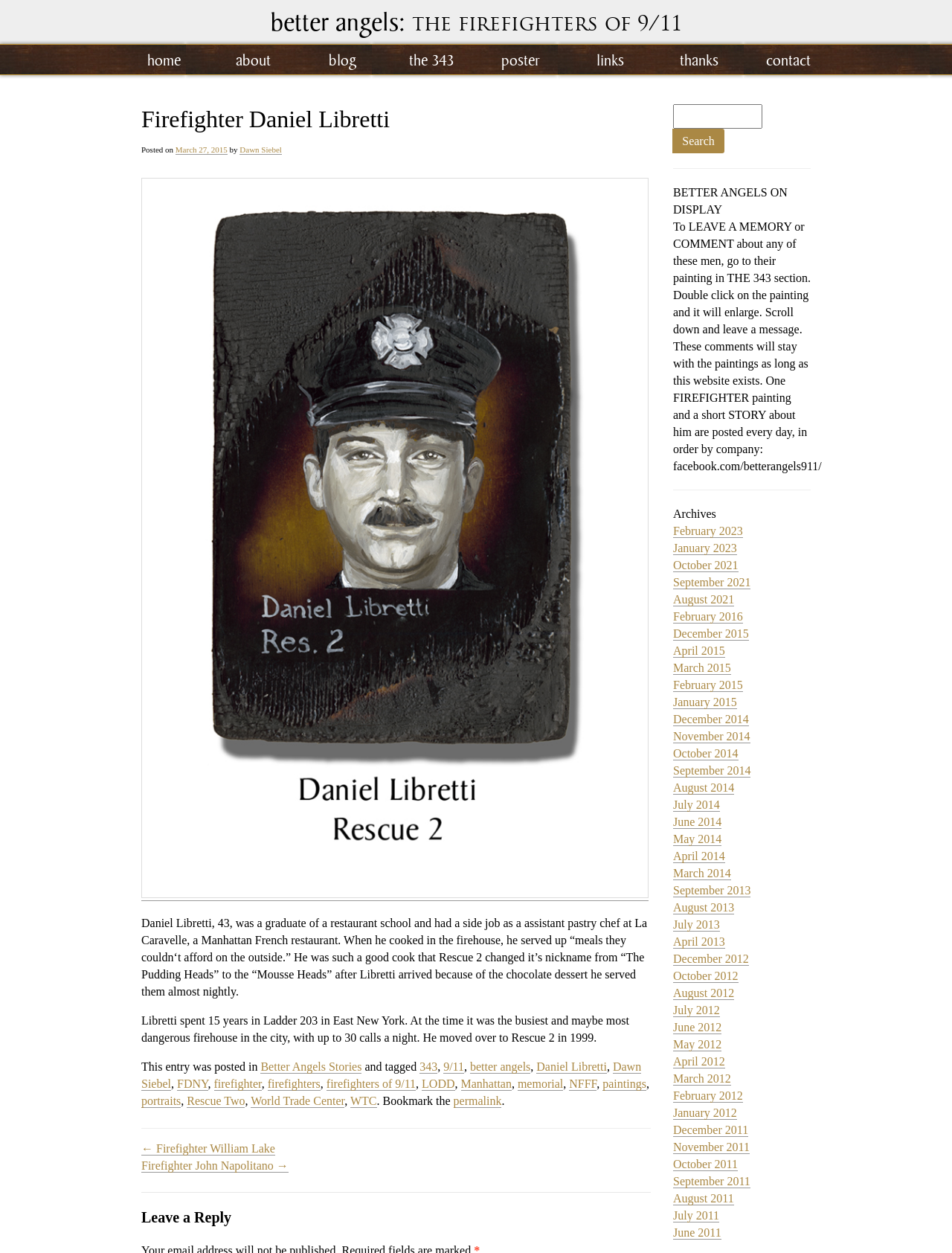What is the name of the author of the post?
Respond to the question with a single word or phrase according to the image.

Dawn Siebel